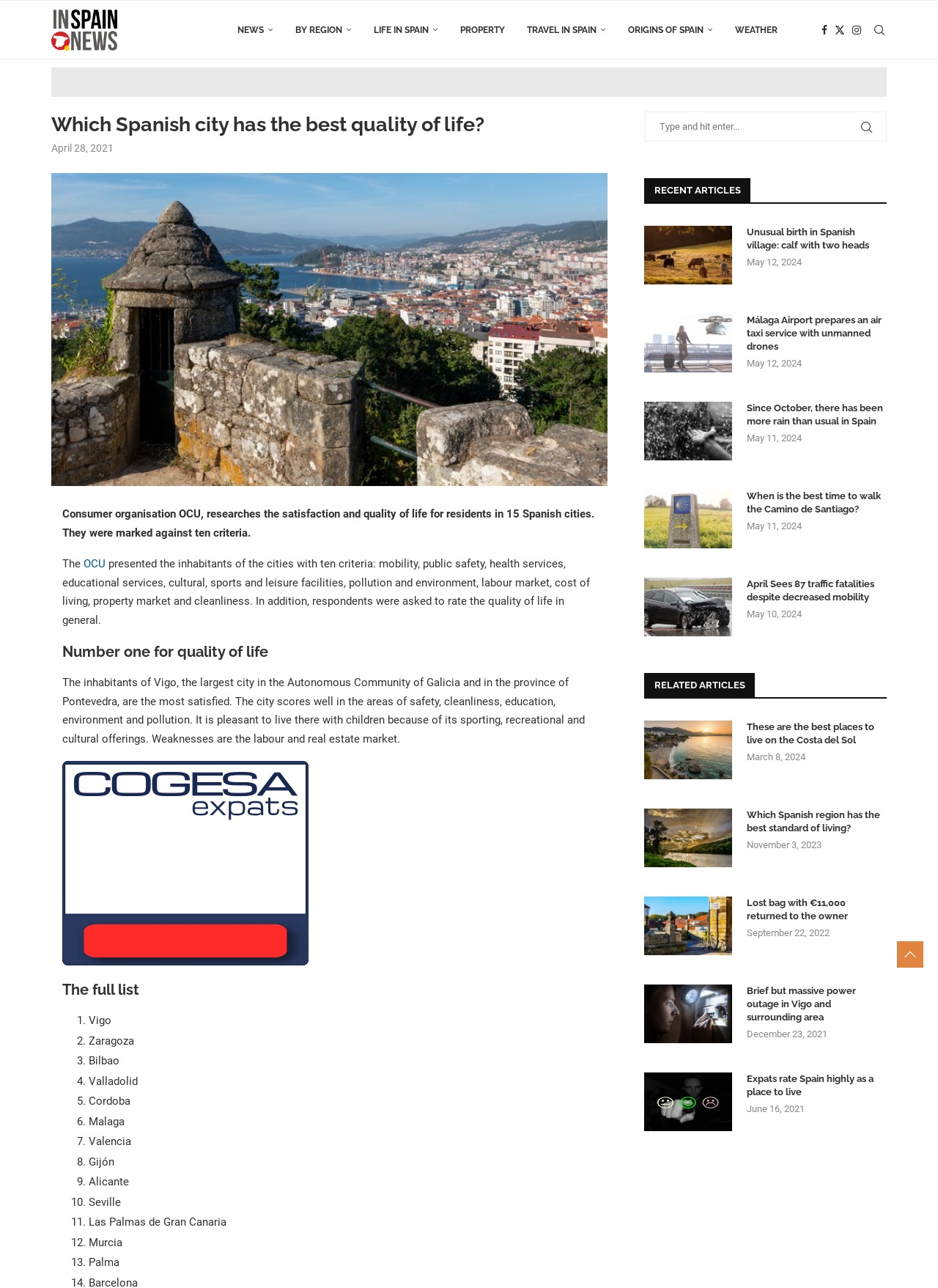How many criteria are used to evaluate the quality of life in the survey?
Offer a detailed and exhaustive answer to the question.

The article mentions that the survey is based on ten criteria, including mobility, public safety, health services, educational services, cultural, sports and leisure facilities, pollution and environment, labour market, cost of living, property market, and cleanliness.